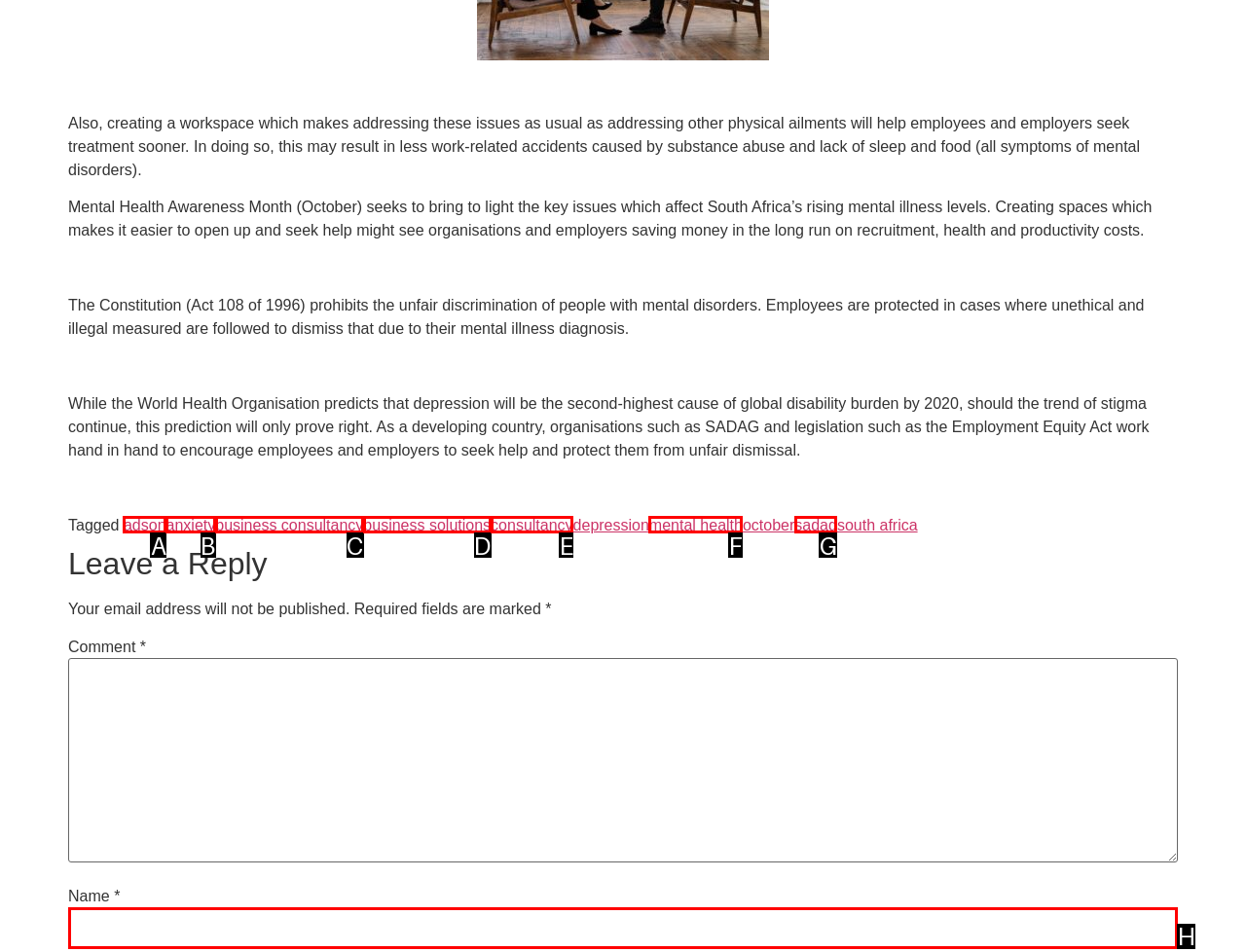Tell me which one HTML element I should click to complete the following instruction: Enter your name
Answer with the option's letter from the given choices directly.

H